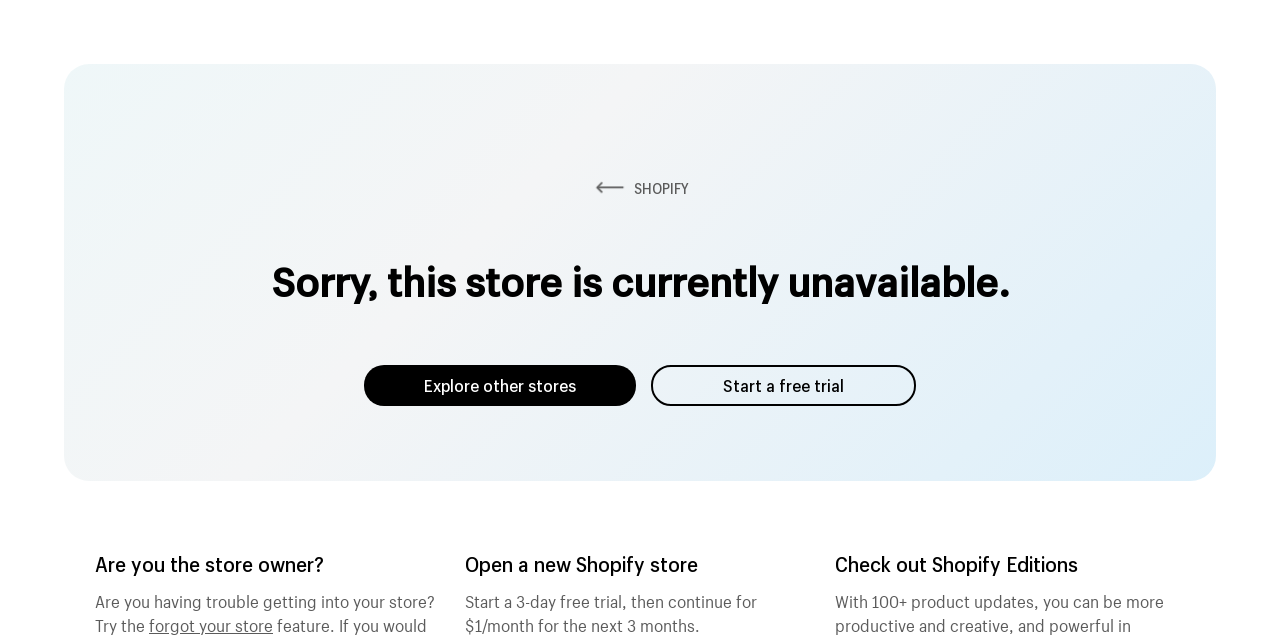What can the store owner do if they are having trouble?
Based on the image content, provide your answer in one word or a short phrase.

Try the forgot store link